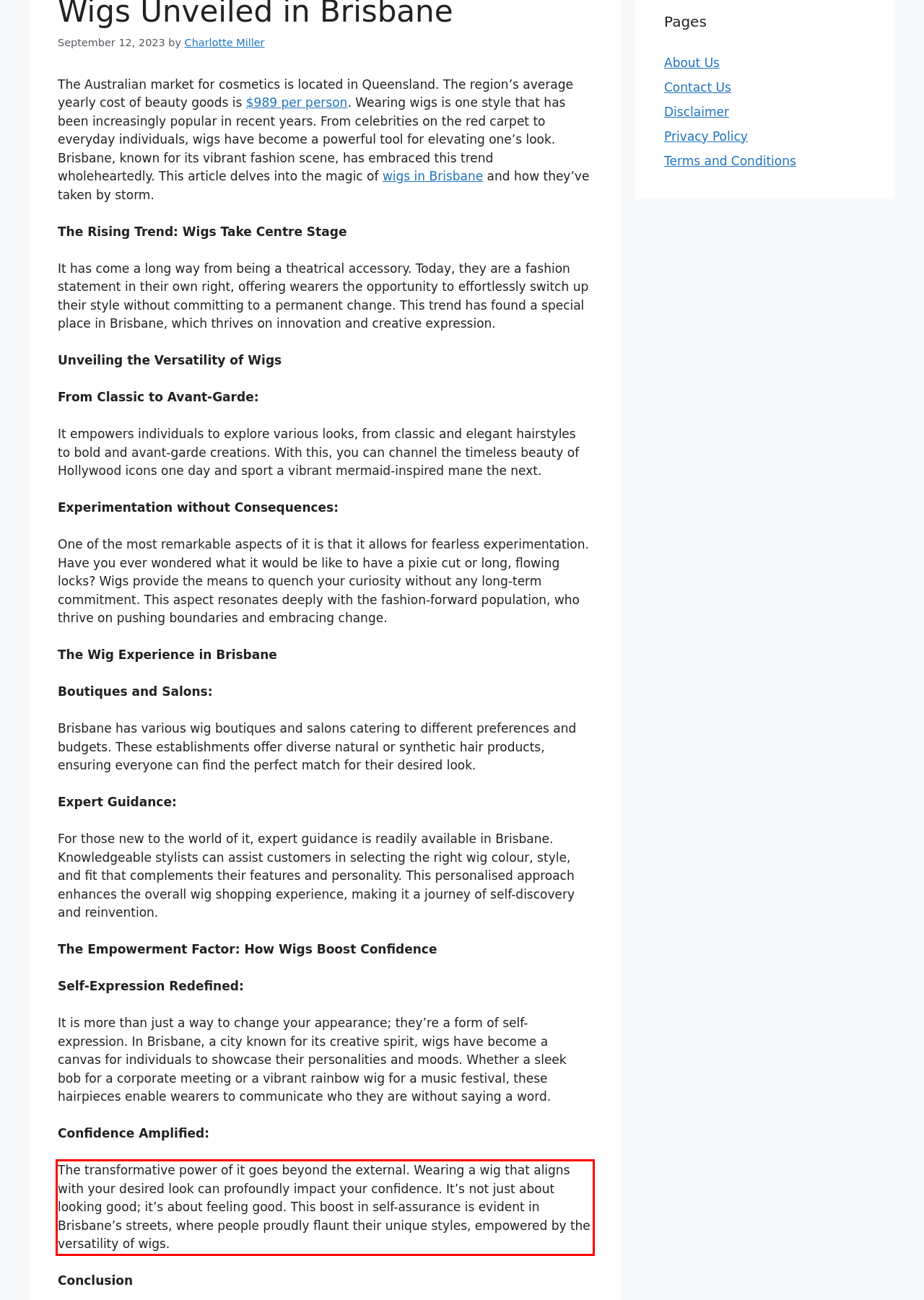Please extract the text content from the UI element enclosed by the red rectangle in the screenshot.

The transformative power of it goes beyond the external. Wearing a wig that aligns with your desired look can profoundly impact your confidence. It’s not just about looking good; it’s about feeling good. This boost in self-assurance is evident in Brisbane’s streets, where people proudly flaunt their unique styles, empowered by the versatility of wigs.